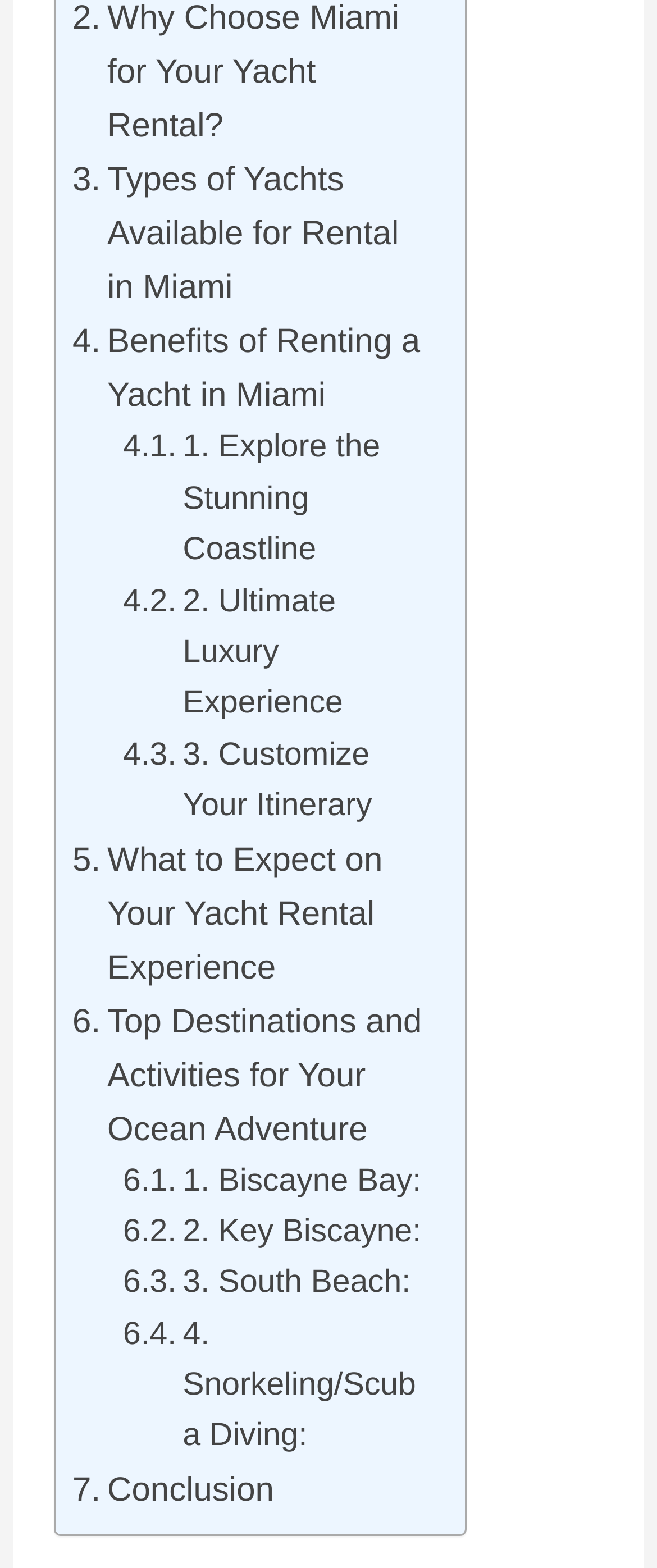Respond concisely with one word or phrase to the following query:
What is the last topic discussed on the webpage?

Conclusion